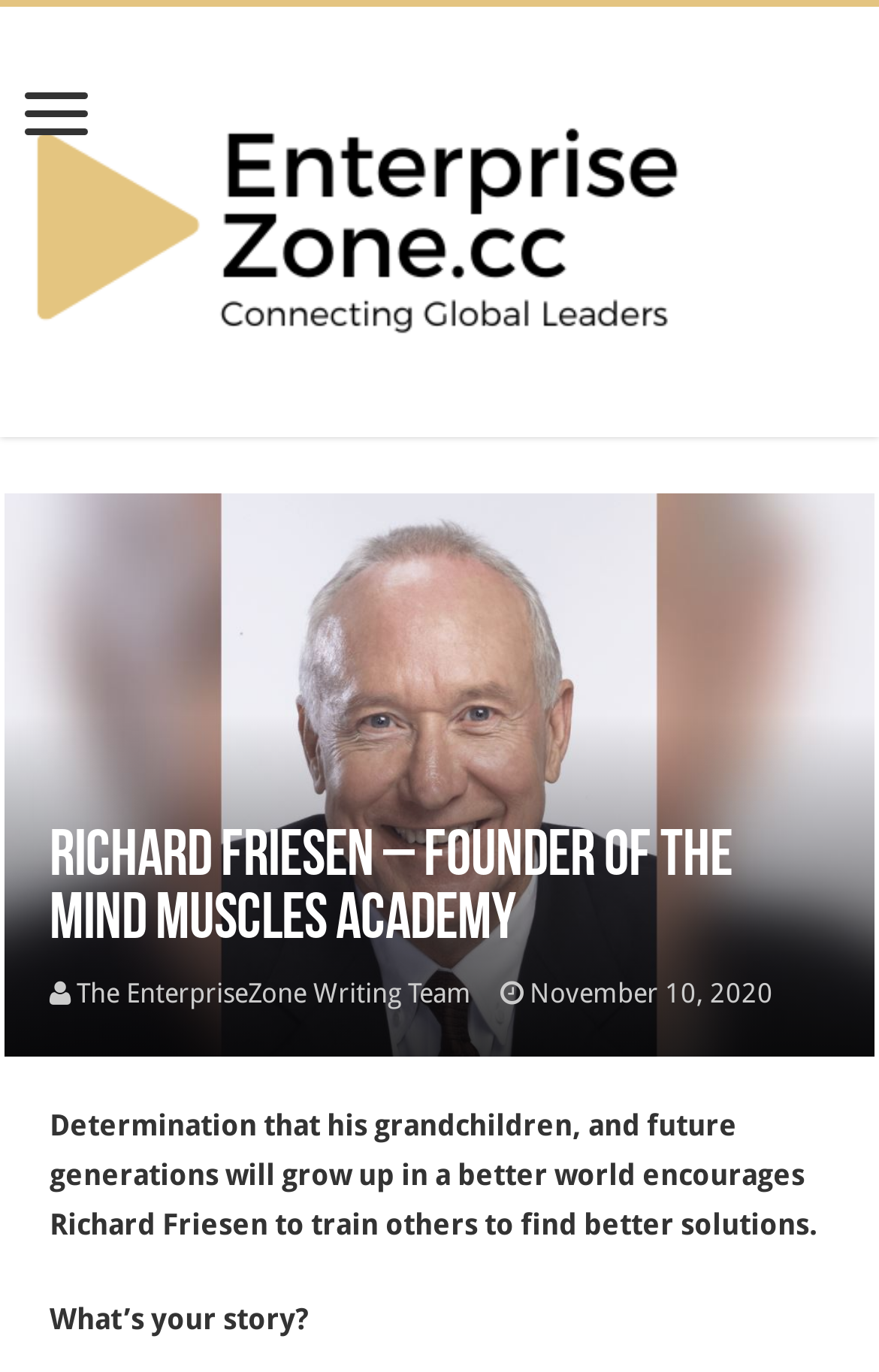What is the date of the latest article?
Look at the image and answer with only one word or phrase.

November 10, 2020